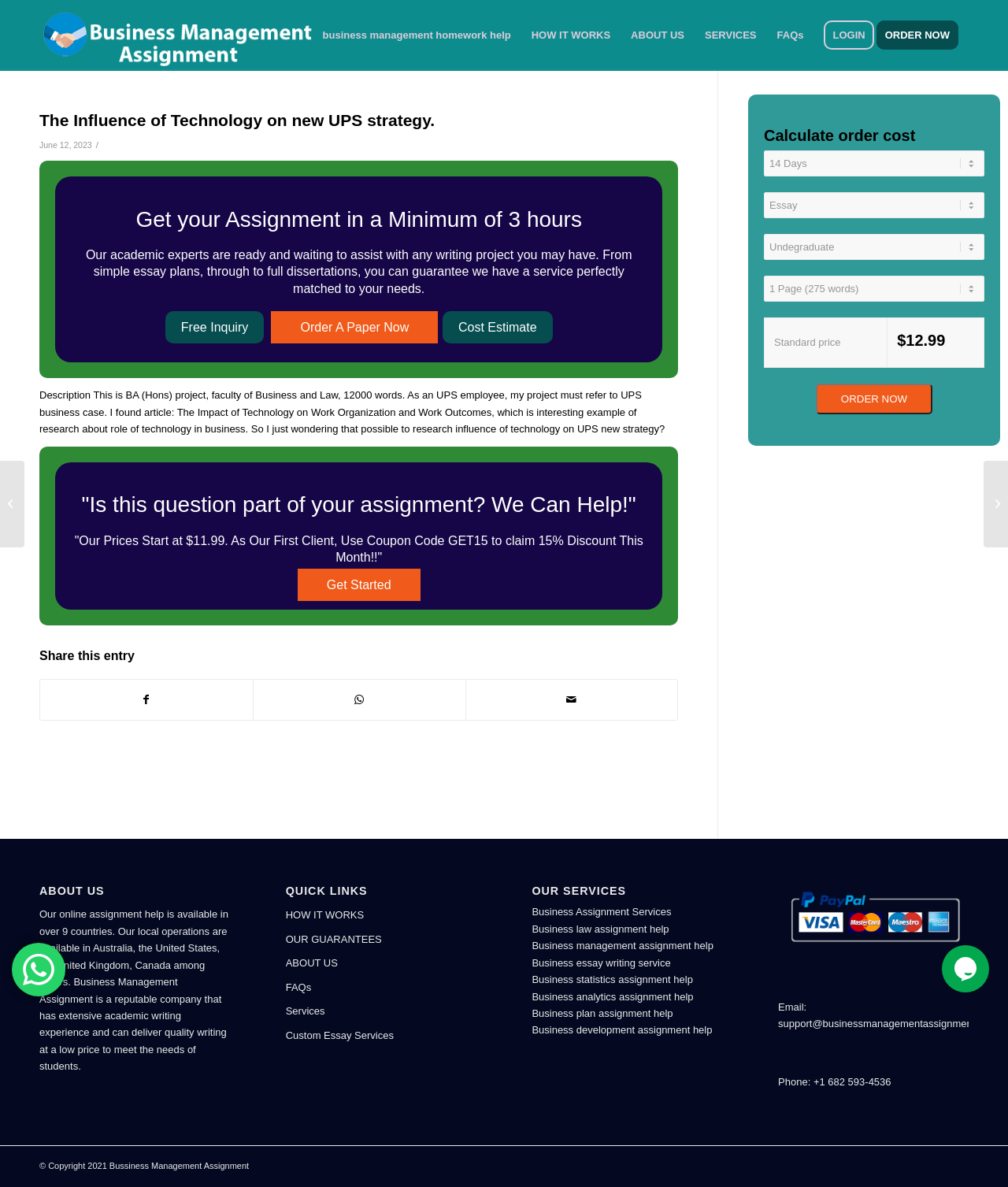Please specify the bounding box coordinates of the clickable region to carry out the following instruction: "Get Business Management Help". The coordinates should be four float numbers between 0 and 1, in the format [left, top, right, bottom].

[0.039, 0.001, 0.314, 0.059]